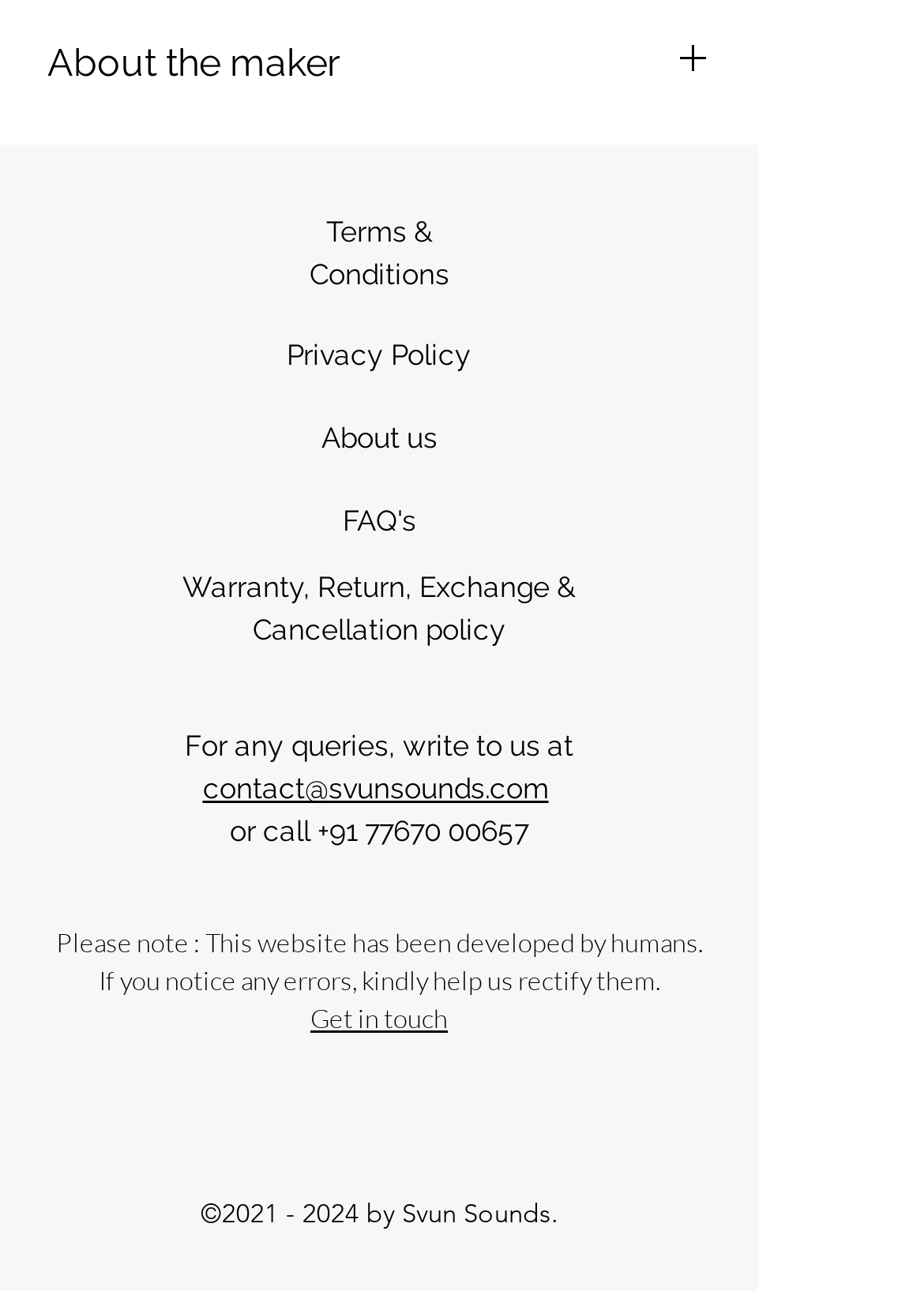Please specify the bounding box coordinates of the element that should be clicked to execute the given instruction: 'Visit Instagram'. Ensure the coordinates are four float numbers between 0 and 1, expressed as [left, top, right, bottom].

[0.303, 0.841, 0.392, 0.905]